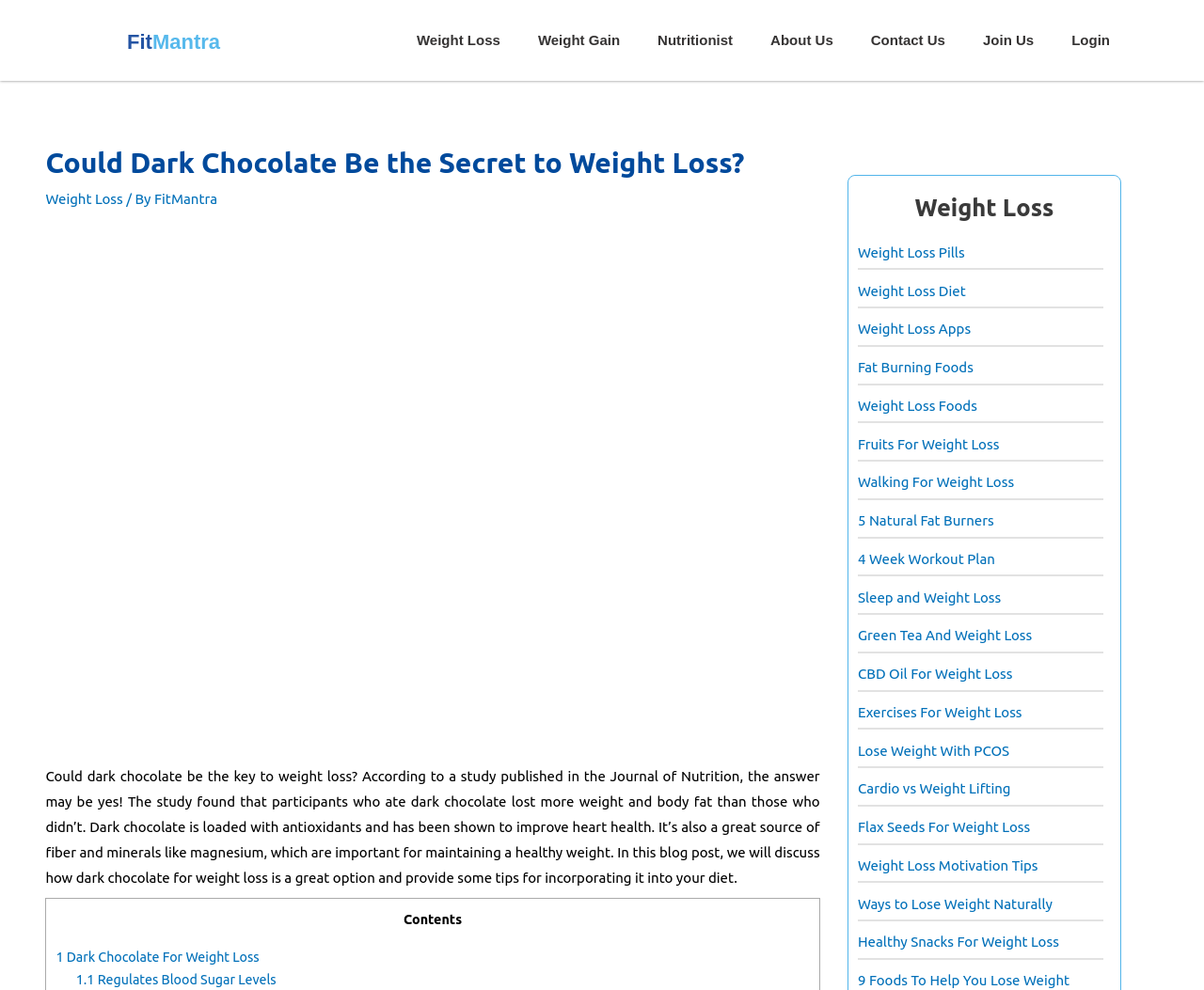Generate a thorough caption detailing the webpage content.

The webpage is about dark chocolate for weight loss, with a focus on its benefits and tips for incorporating it into one's diet. At the top left, there is a logo "FitMantra" with a link to the website's homepage. Below the logo, there are several links to other sections of the website, including "Weight Loss", "Weight Gain", "Nutritionist", "About Us", "Contact Us", "Join Us", and "Login Menu Toggle".

The main content of the webpage is divided into sections. The first section has a heading "Could Dark Chocolate Be the Secret to Weight Loss?" with a link to a related article about weight loss. Below the heading, there is a brief introduction to the benefits of dark chocolate, including its high antioxidant content, ability to improve heart health, and provision of fiber and minerals like magnesium.

The next section is a long paragraph of text that discusses the benefits of dark chocolate for weight loss, citing a study published in the Journal of Nutrition. The text is accompanied by an image related to the topic.

Below the paragraph, there is a table of contents with links to different sections of the article, including "1 Dark Chocolate For Weight Loss" and "1.1 Regulates Blood Sugar Levels".

On the right side of the webpage, there is a section with a heading "Weight Loss" that lists various links to related articles, including "Weight Loss Pills", "Weight Loss Diet", "Weight Loss Apps", and many others.

At the bottom of the webpage, there is a section with a heading "Post navigation" that likely provides links to previous and next posts on the website.